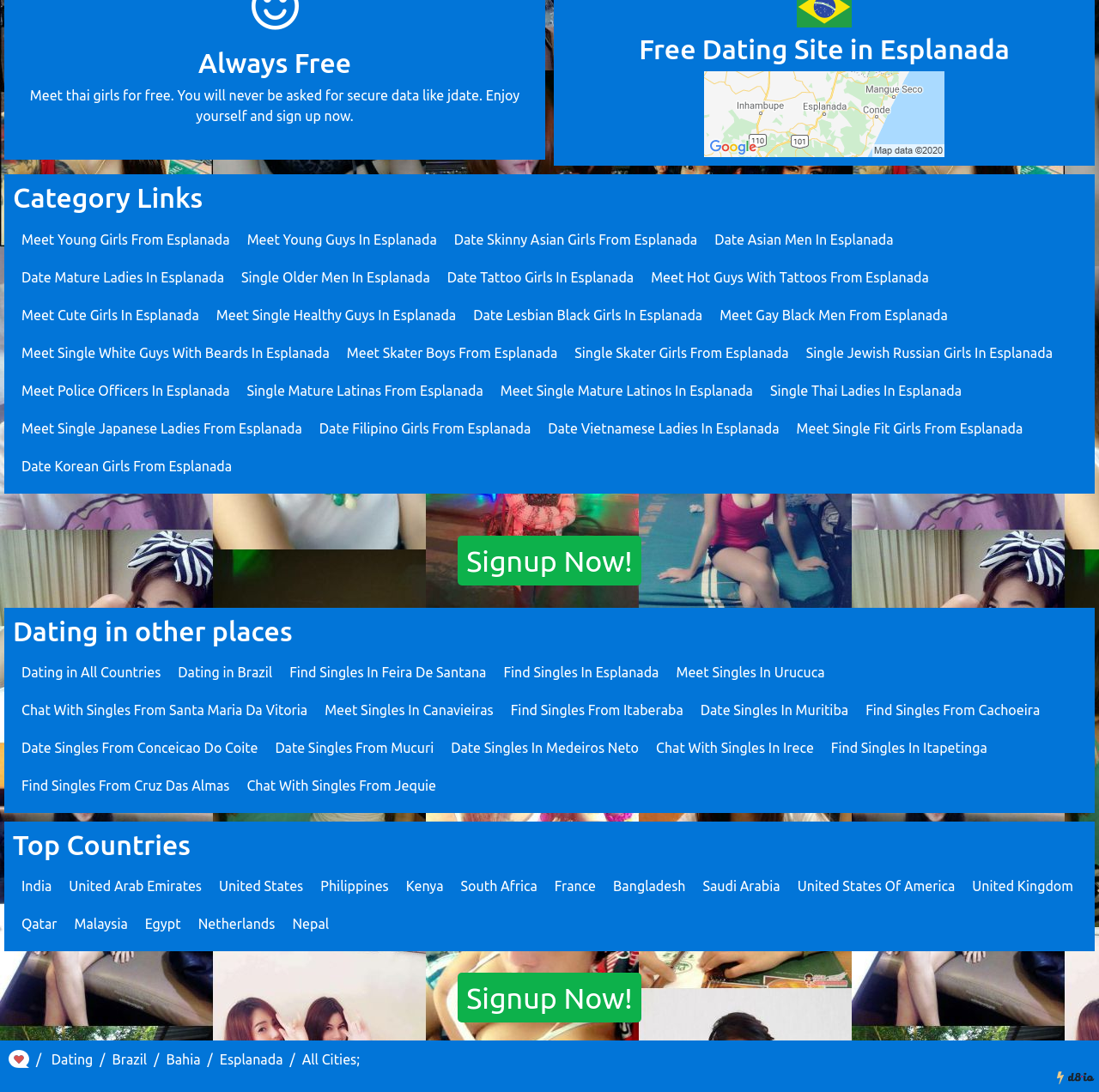Can you specify the bounding box coordinates for the region that should be clicked to fulfill this instruction: "Date Singles In Feira De Santana".

[0.263, 0.608, 0.443, 0.622]